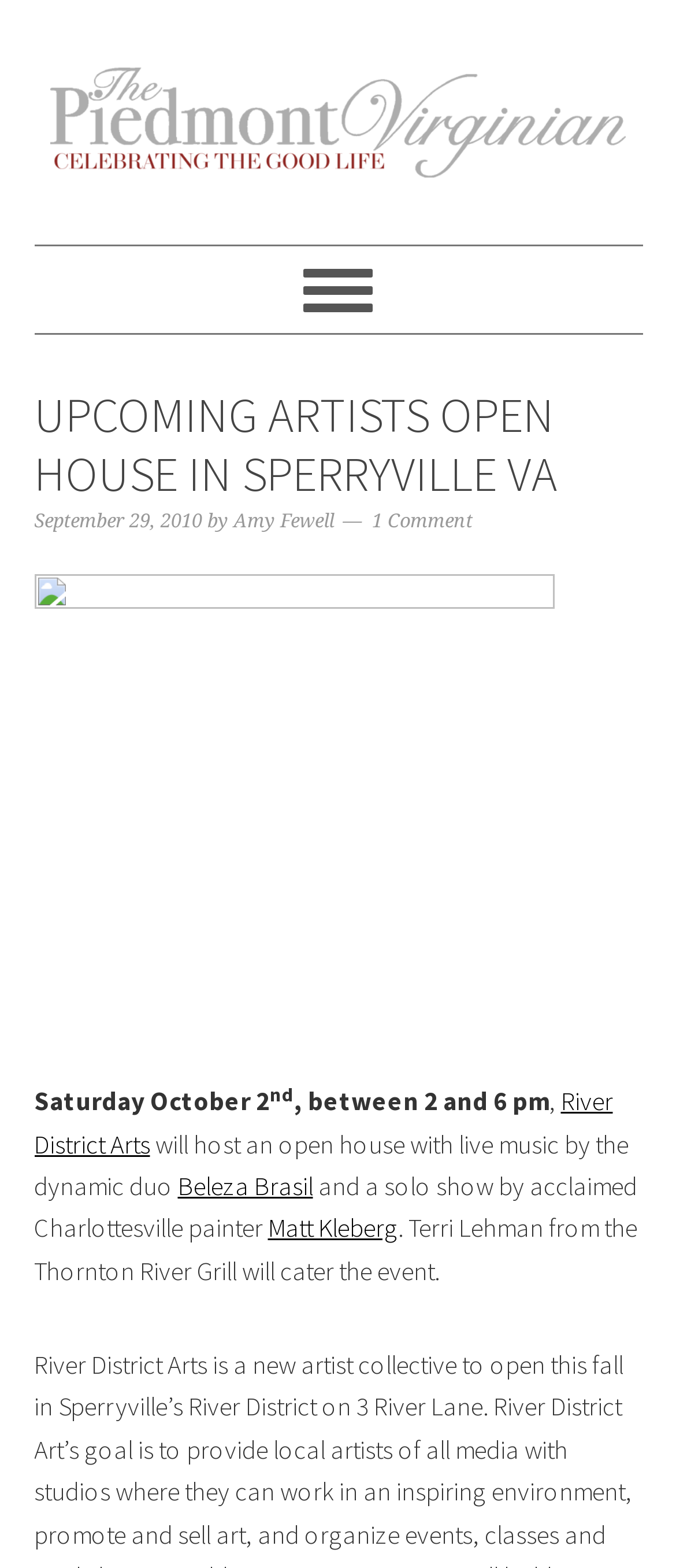Who is the acclaimed Charlottesville painter?
Your answer should be a single word or phrase derived from the screenshot.

Matt Kleberg